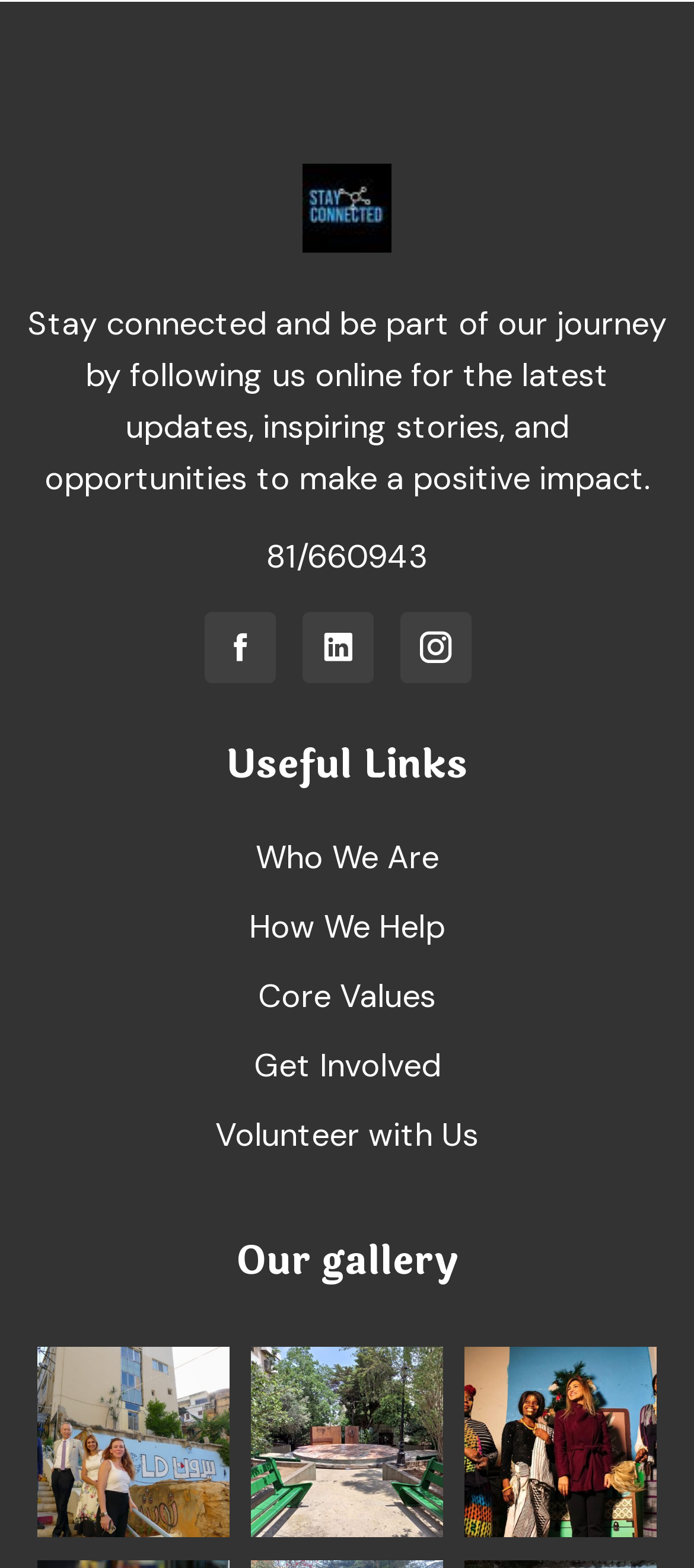Locate the bounding box coordinates of the area that needs to be clicked to fulfill the following instruction: "Follow us on social media". The coordinates should be in the format of four float numbers between 0 and 1, namely [left, top, right, bottom].

[0.295, 0.39, 0.397, 0.436]